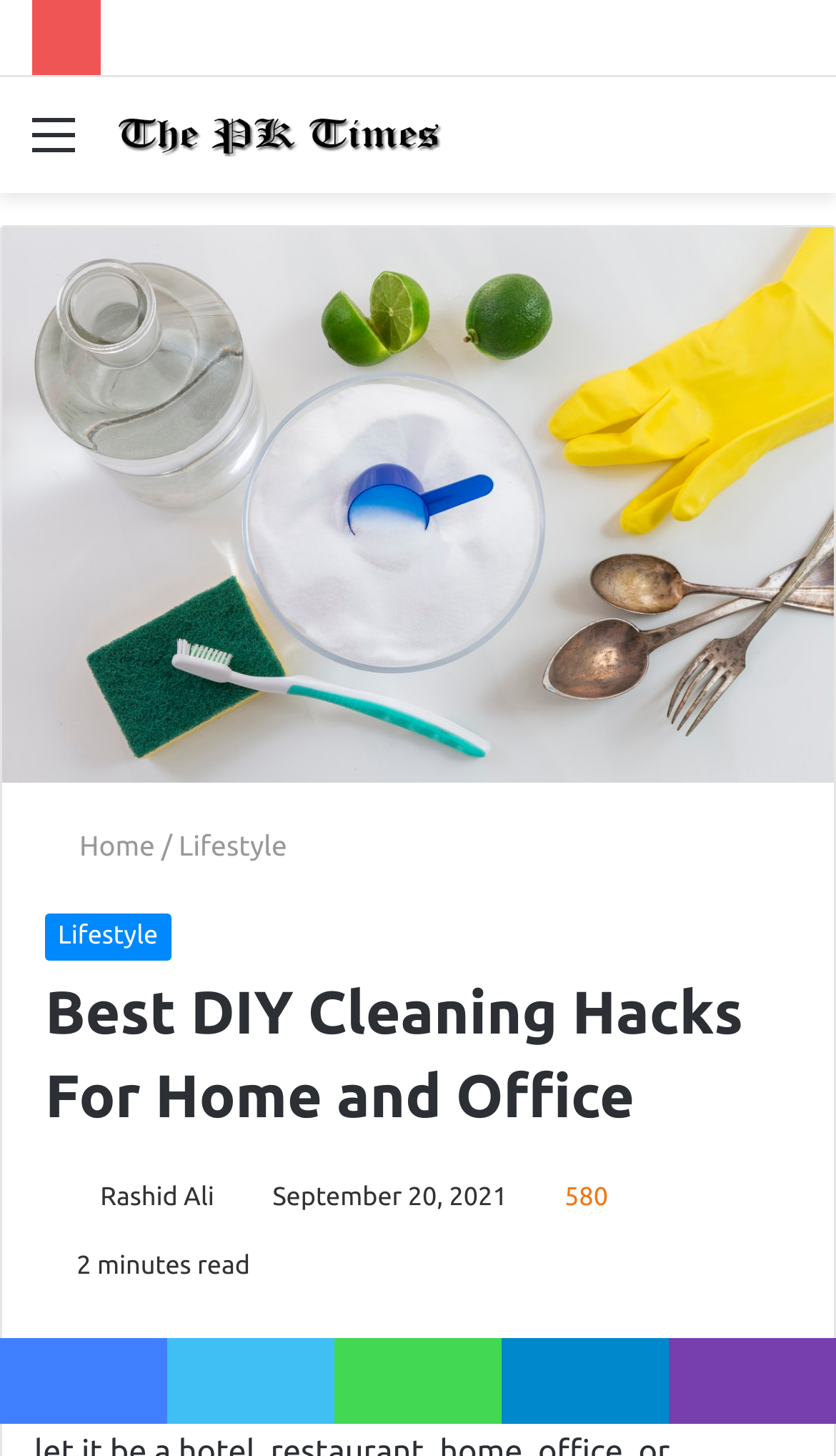Locate the bounding box coordinates of the segment that needs to be clicked to meet this instruction: "Visit the lifestyle section".

[0.214, 0.571, 0.343, 0.592]